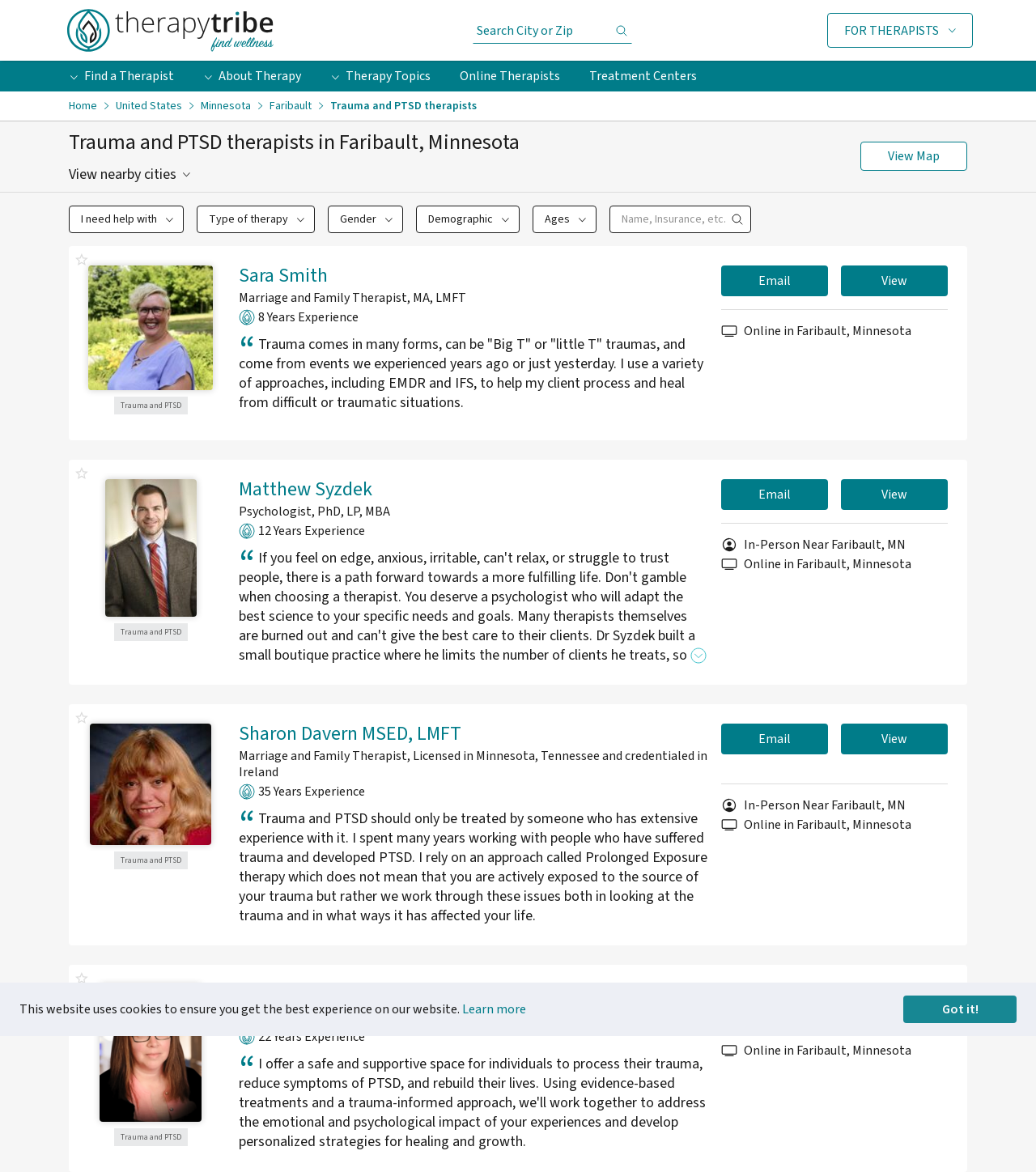Please give a one-word or short phrase response to the following question: 
How many years of experience does Sharon Davern MSED, LMFT have?

35 Years